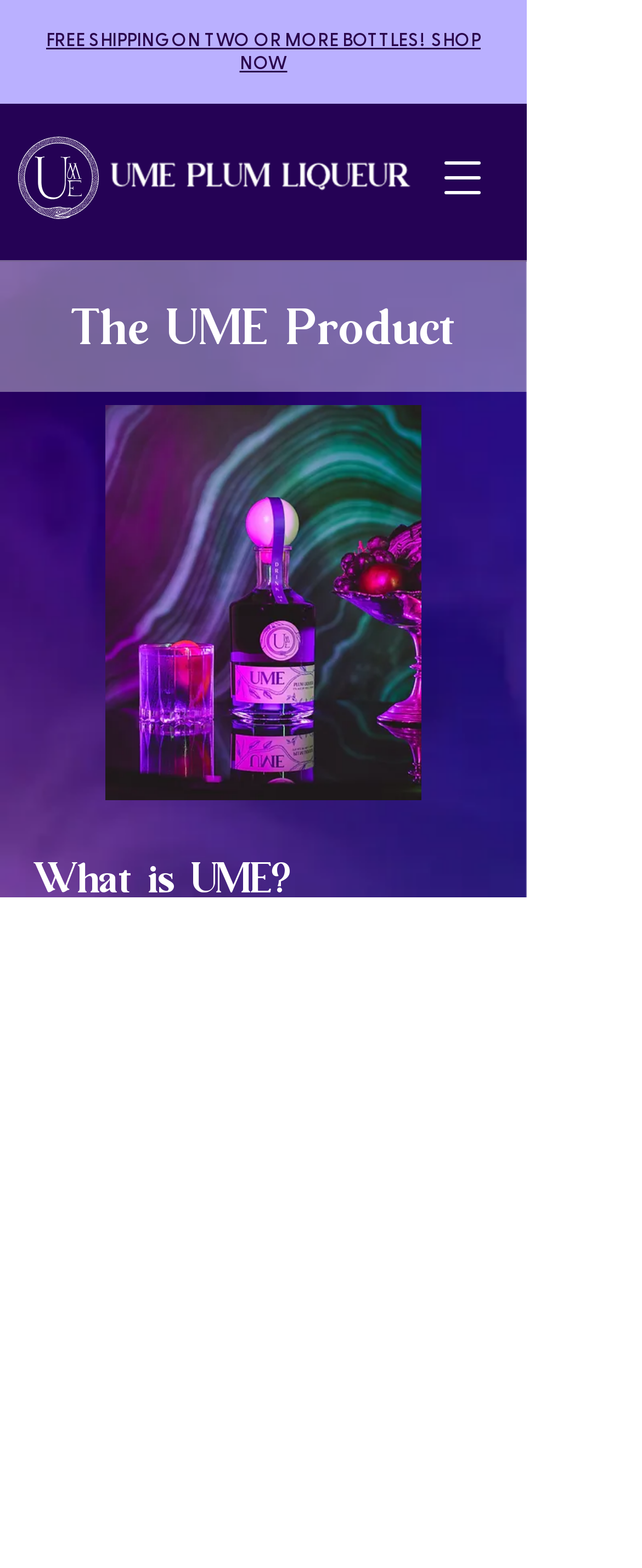Please examine the image and provide a detailed answer to the question: Where is UME Plum Liqueur produced?

According to the text 'It is produced responsibly in California by Endless West.', I can conclude that UME Plum Liqueur is produced in California.